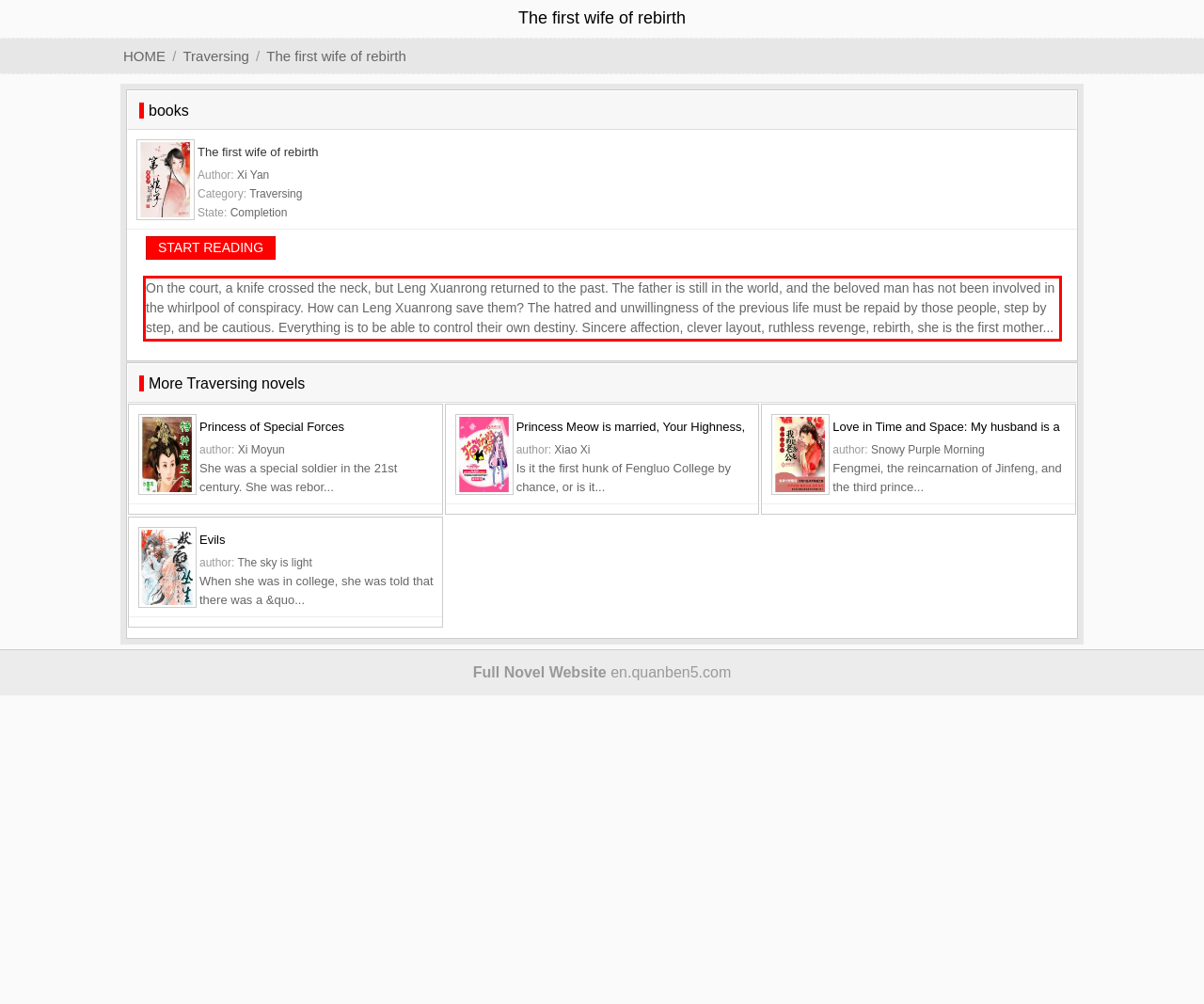Please extract the text content within the red bounding box on the webpage screenshot using OCR.

On the court, a knife crossed the neck, but Leng Xuanrong returned to the past. The father is still in the world, and the beloved man has not been involved in the whirlpool of conspiracy. How can Leng Xuanrong save them? The hatred and unwillingness of the previous life must be repaid by those people, step by step, and be cautious. Everything is to be able to control their own destiny. Sincere affection, clever layout, ruthless revenge, rebirth, she is the first mother...